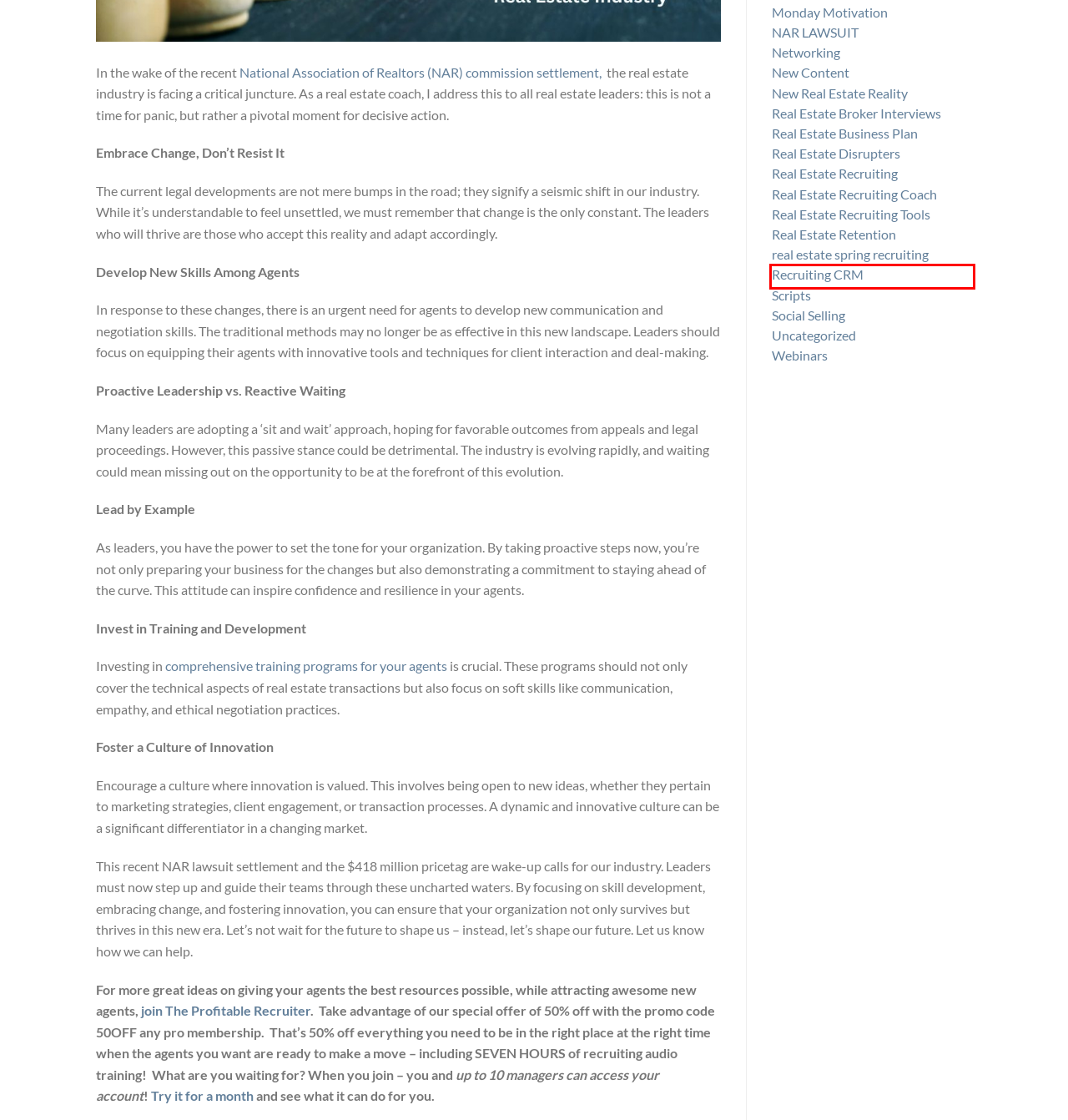Check out the screenshot of a webpage with a red rectangle bounding box. Select the best fitting webpage description that aligns with the new webpage after clicking the element inside the bounding box. Here are the candidates:
A. Social Selling – The Profitable Recruiter
B. Real Estate Recruiting Coach – The Profitable Recruiter
C. New Content – The Profitable Recruiter
D. real estate spring recruiting – The Profitable Recruiter
E. Recruiting CRM – The Profitable Recruiter
F. Real Estate Business Plan – The Profitable Recruiter
G. NAR Lawsuit Settlement: Everything a Realtor Needs to Know
H. New Real Estate Reality – The Profitable Recruiter

E